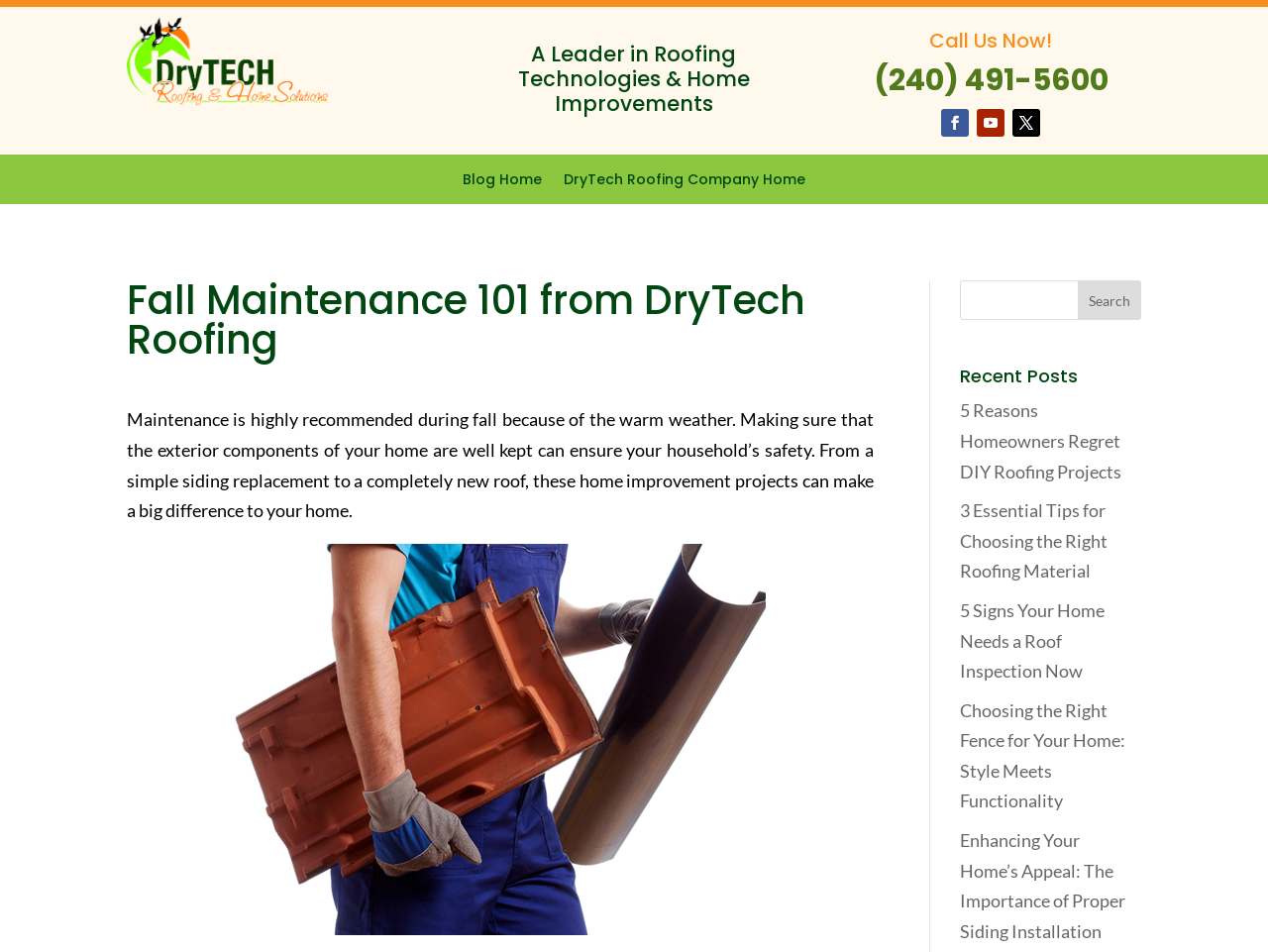Please answer the following query using a single word or phrase: 
What is the company name on the logo?

DryTech Roofing